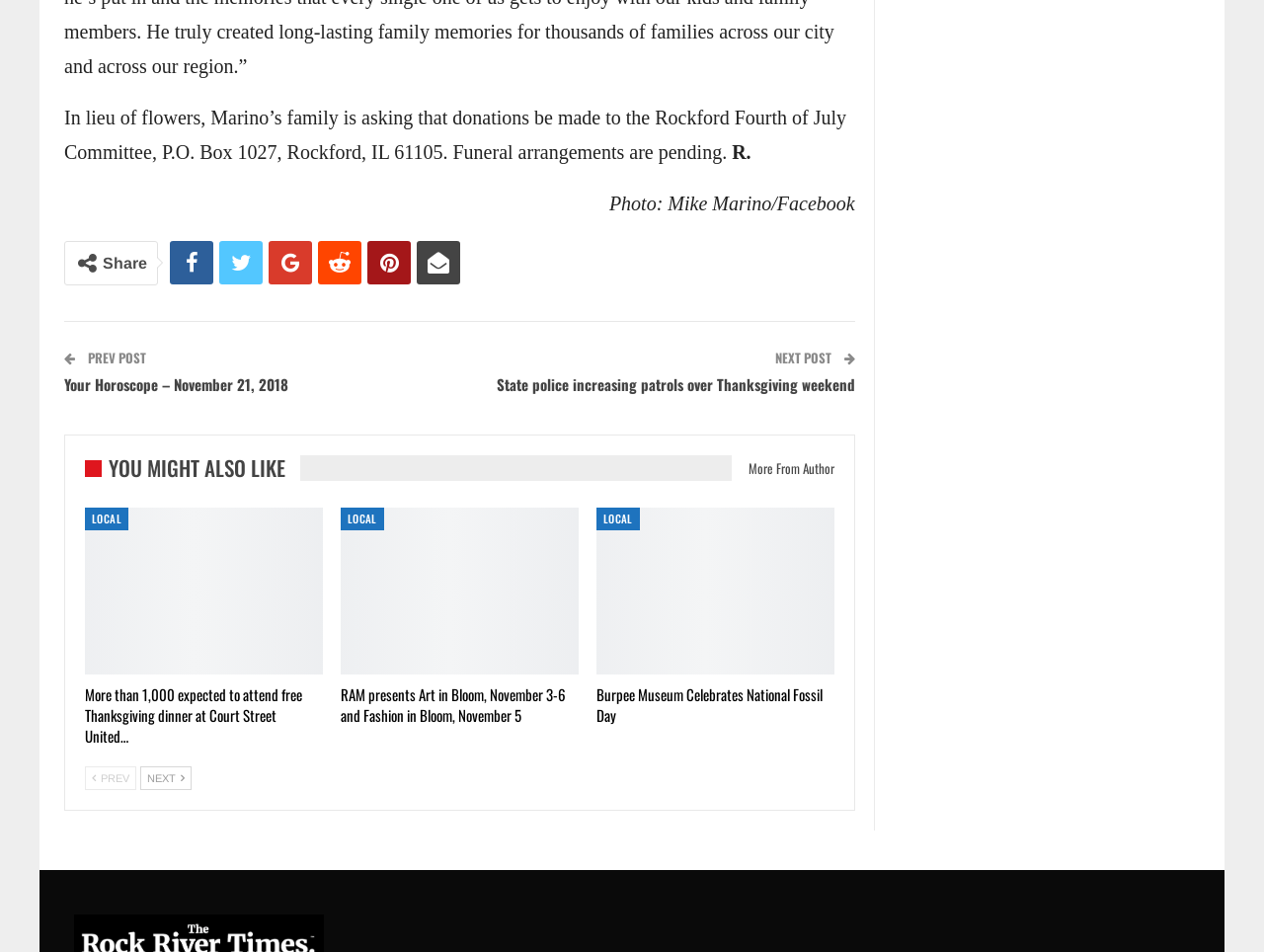Using the provided description: "You might also like", find the bounding box coordinates of the corresponding UI element. The output should be four float numbers between 0 and 1, in the format [left, top, right, bottom].

[0.067, 0.486, 0.238, 0.504]